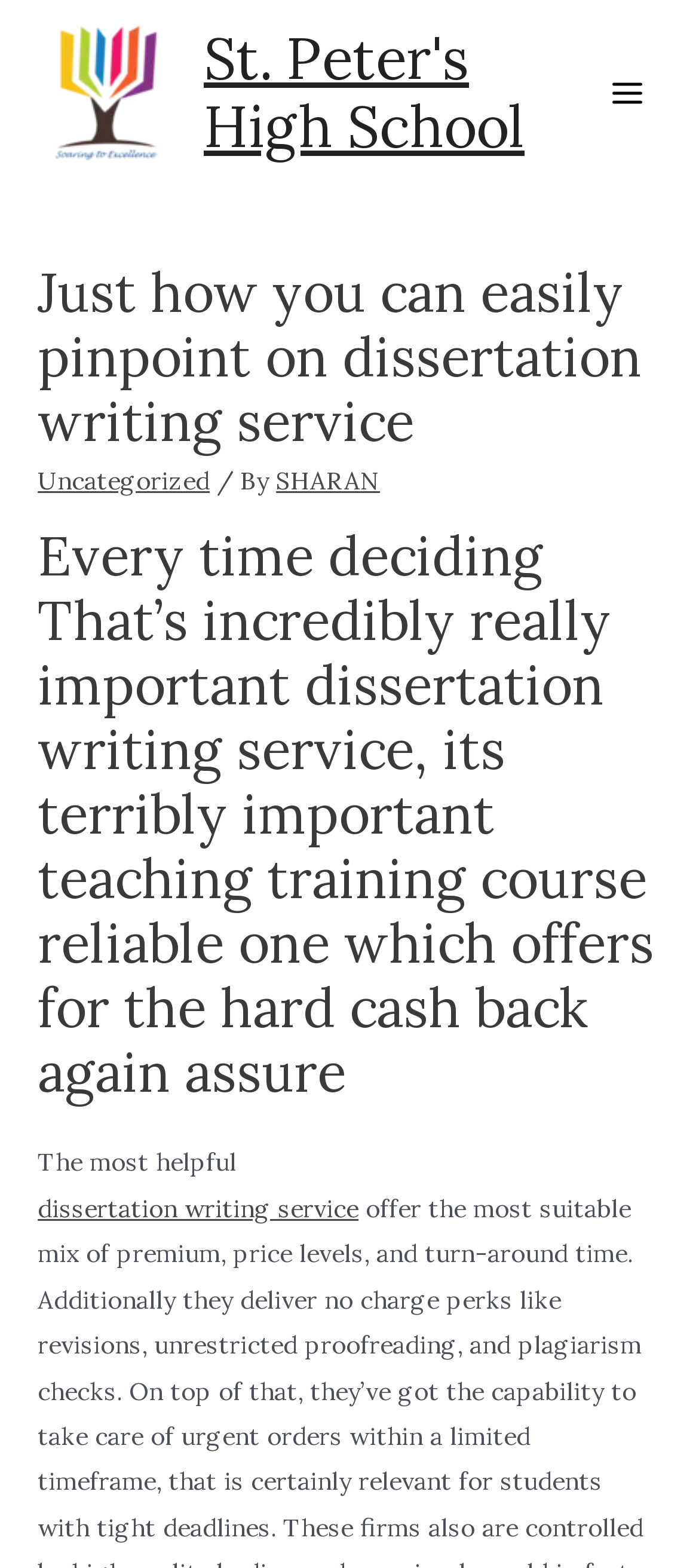How many links are there in the main menu?
Kindly offer a detailed explanation using the data available in the image.

The main menu button is expanded to false, and it contains one link, which is 'St. Peter's High School'.